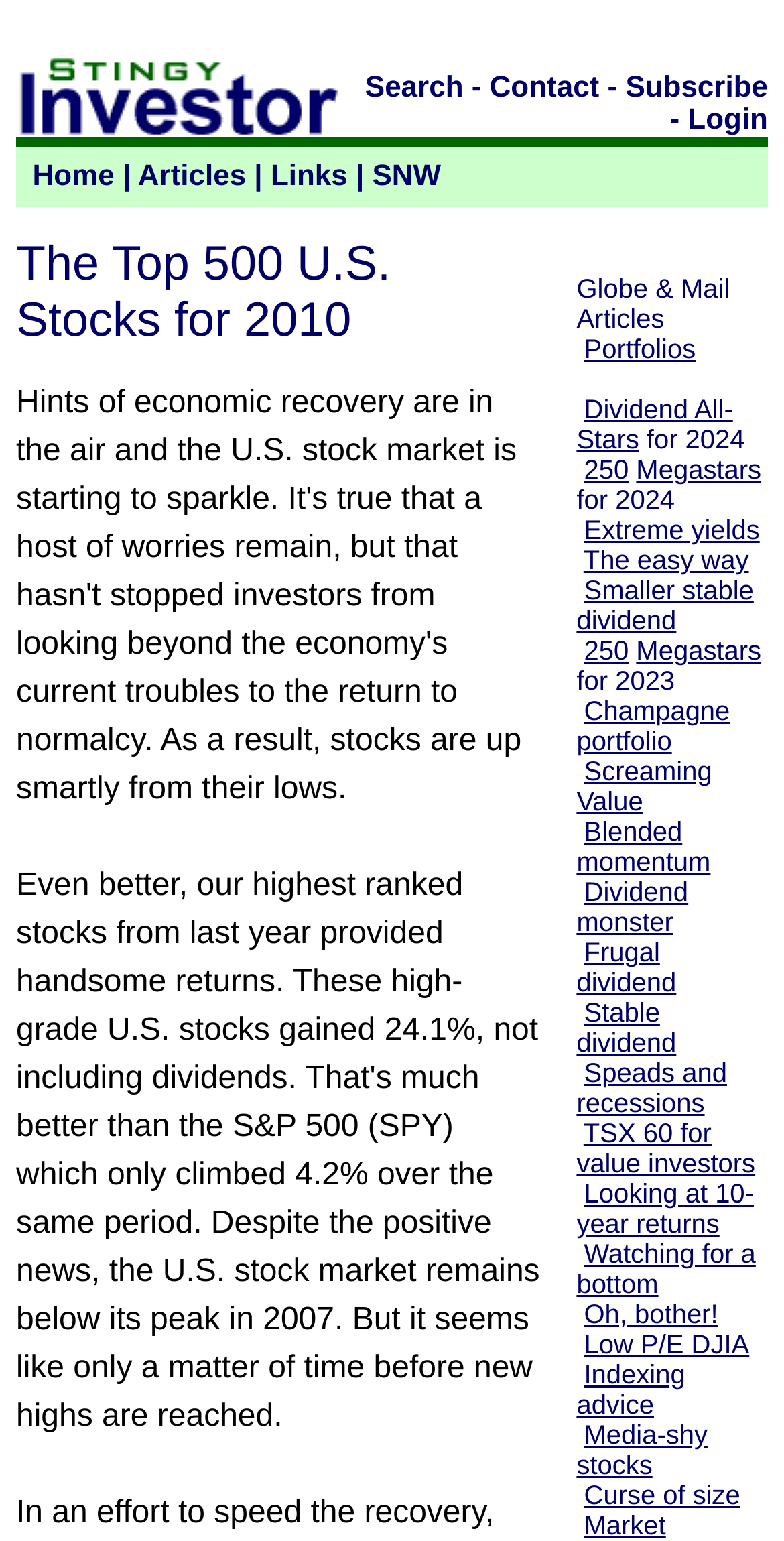Can you show the bounding box coordinates of the region to click on to complete the task described in the instruction: "Search for something"?

[0.466, 0.047, 0.591, 0.068]